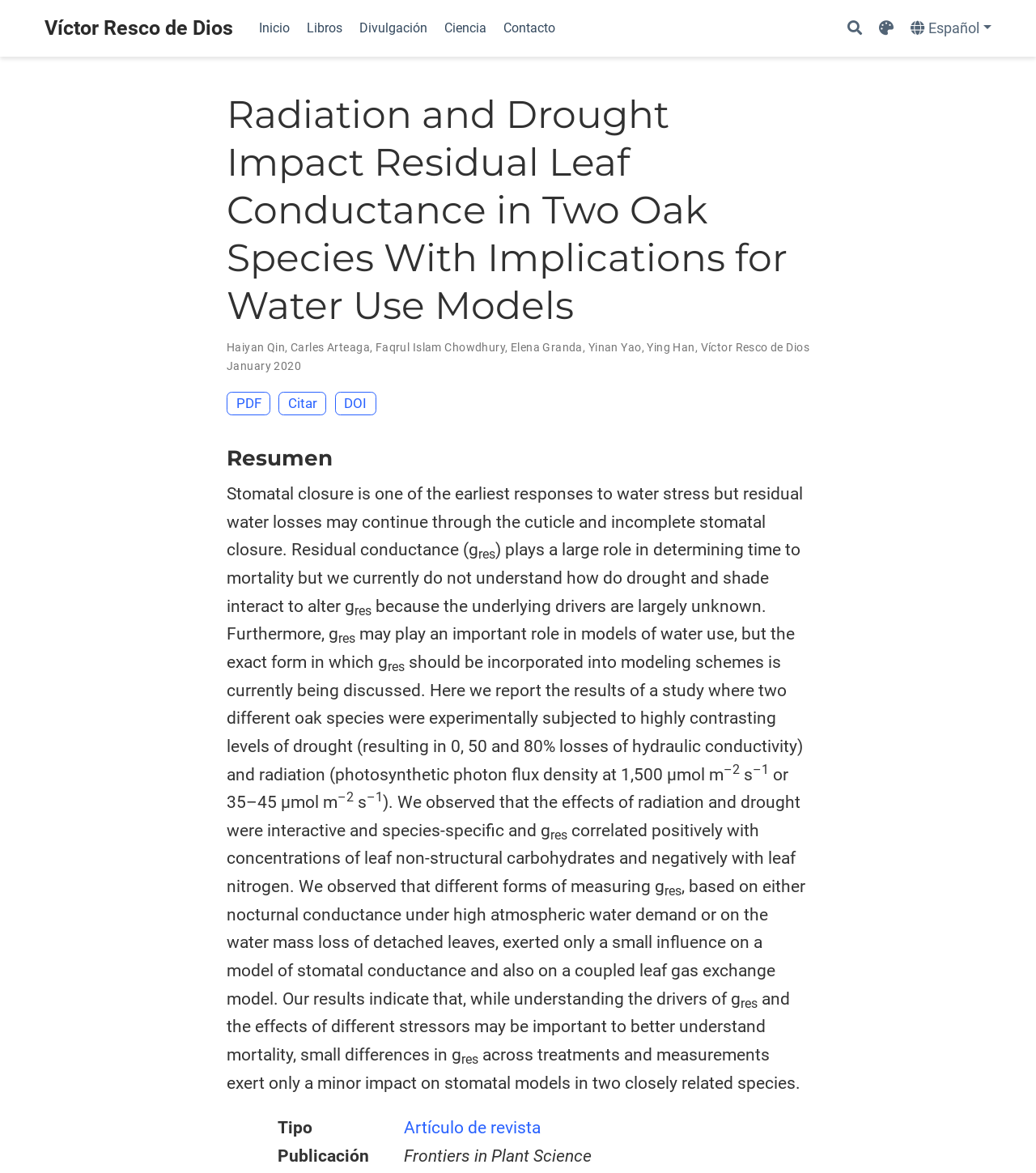How many links are there in the top navigation menu?
Use the image to answer the question with a single word or phrase.

5